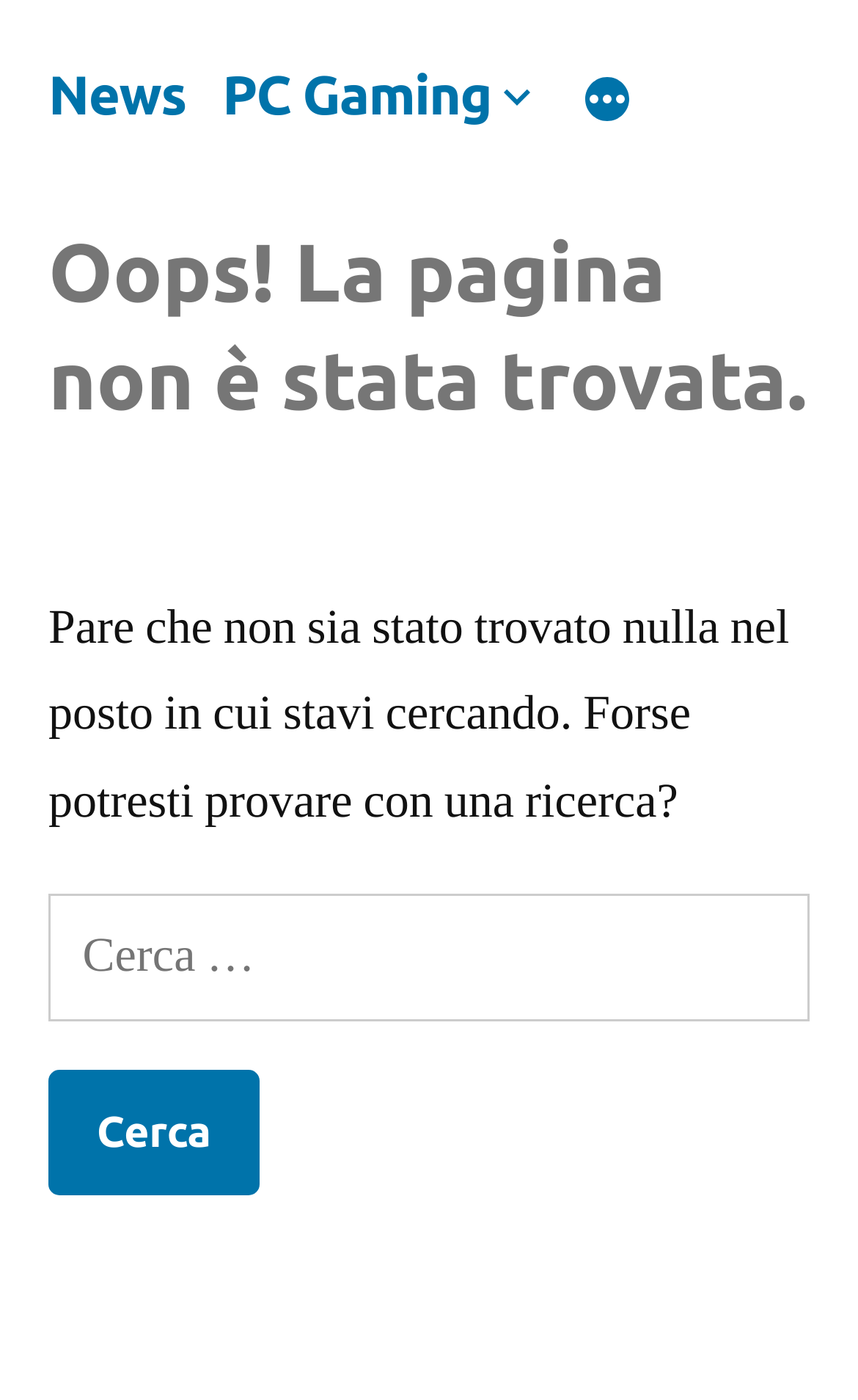What is the top menu item?
Based on the image, answer the question with as much detail as possible.

By examining the navigation section at the top of the page, I found the first link item labeled 'News', which suggests it is the top menu item.